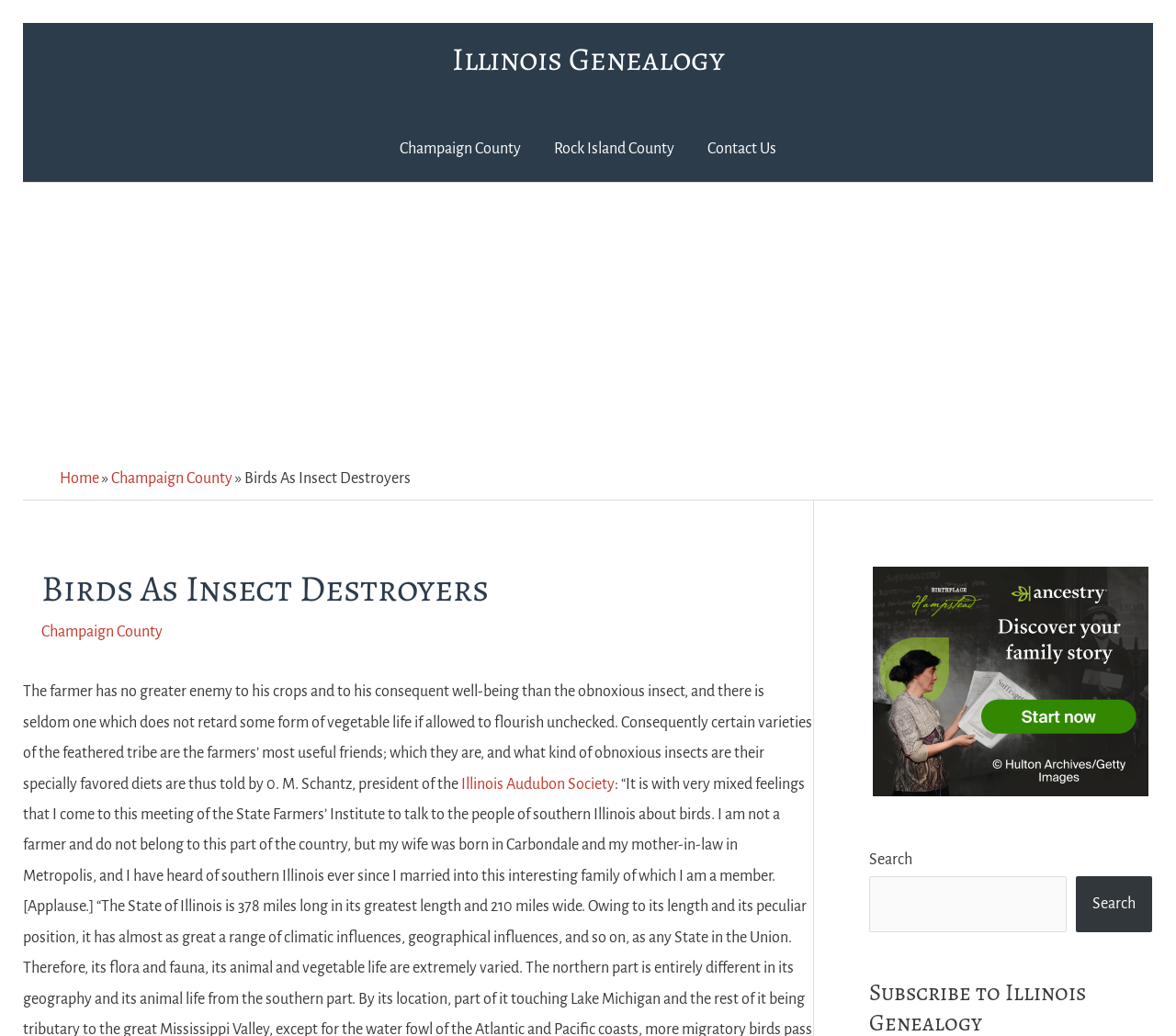Describe all the significant parts and information present on the webpage.

This webpage is about "Birds As Insect Destroyers" in the context of Illinois Genealogy. At the top left, there is a "Skip to content" link. Next to it, there is a link to "Illinois Genealogy". Below these links, there is a site navigation menu with links to "Champaign County", "Rock Island County", and "Contact Us".

On the left side, there is an advertisement iframe. Above it, there is a breadcrumbs navigation menu with links to "Home", "Champaign County", and "Birds As Insect Destroyers". The main content of the page starts with a header "Birds As Insect Destroyers" followed by a paragraph of text that discusses the importance of birds in controlling insect populations that harm crops. The text mentions the Illinois Audubon Society.

On the right side, there are two complementary sections. The top one contains a link to "Ancestry US" with an accompanying image. The bottom one contains a search box with a "Search" button.

Overall, the webpage appears to be an article or blog post about the role of birds in controlling insect populations, with links to related resources and a search function.